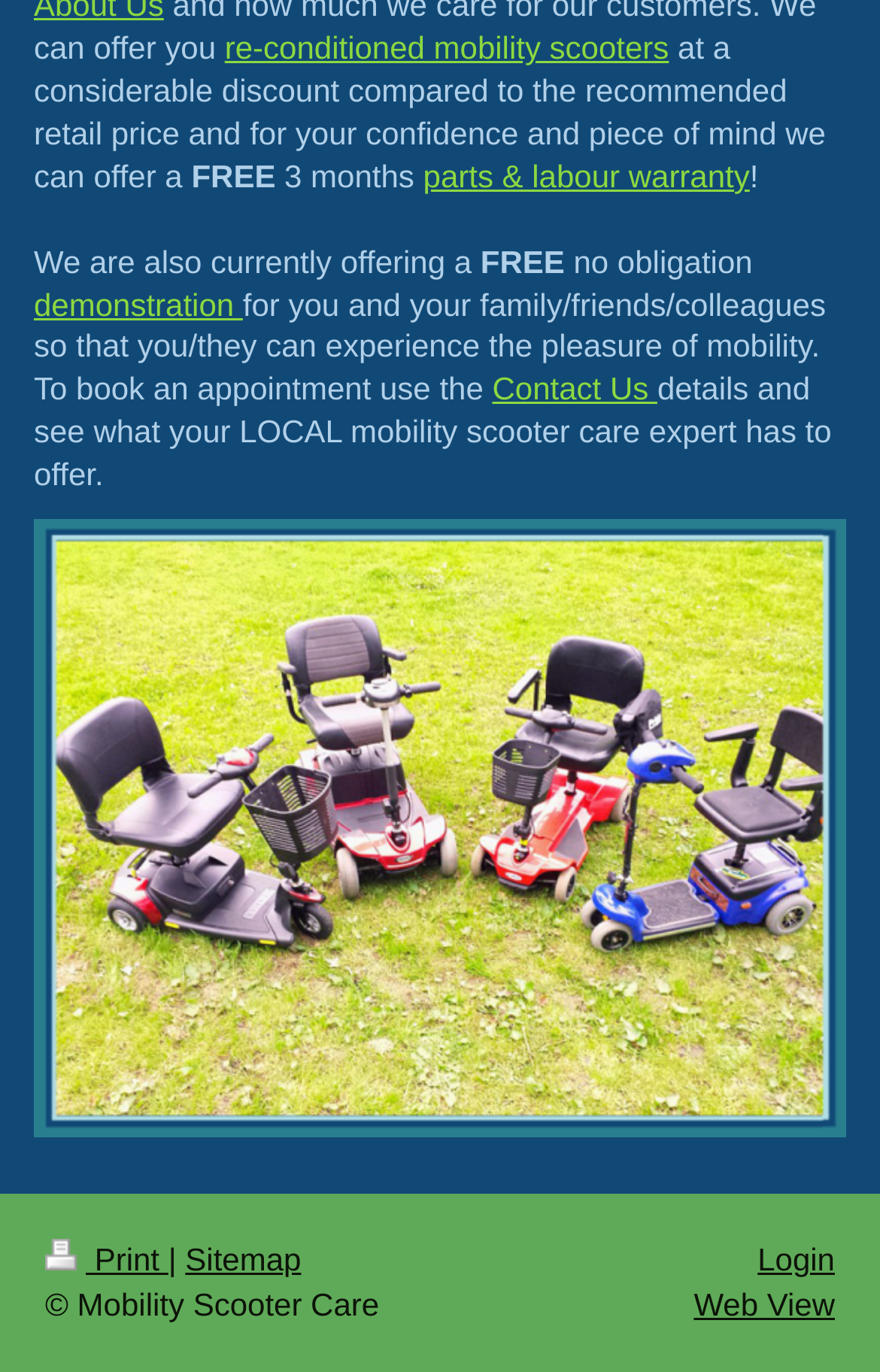Extract the bounding box coordinates for the UI element described by the text: "re-conditioned mobility scooters". The coordinates should be in the form of [left, top, right, bottom] with values between 0 and 1.

[0.255, 0.022, 0.76, 0.048]